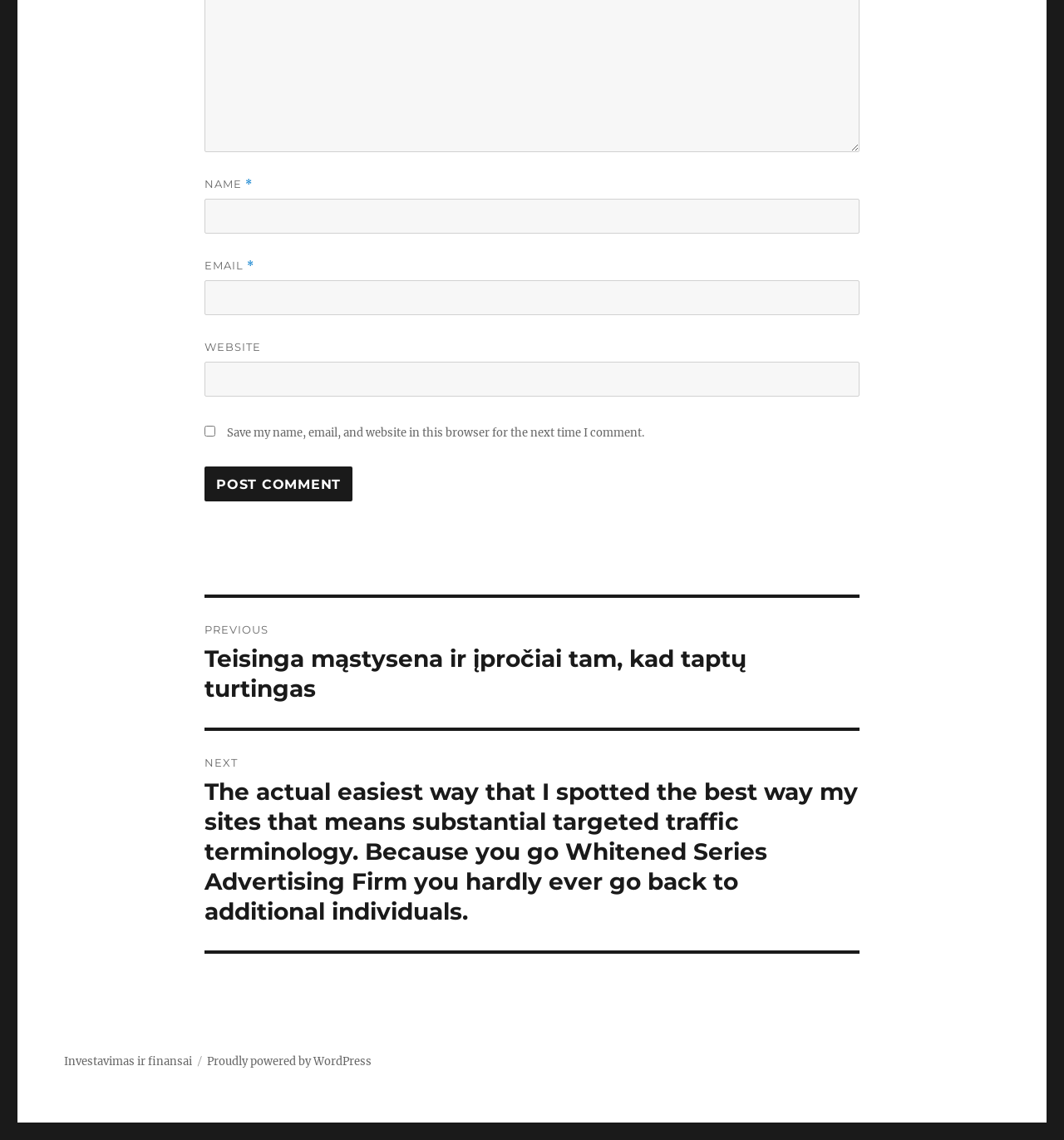Determine the bounding box coordinates for the HTML element described here: "Proudly powered by WordPress".

[0.195, 0.925, 0.349, 0.937]